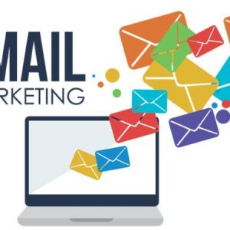Describe in detail everything you see in the image.

The image prominently features the phrase "EMAIL MARKETING" alongside a stylized depiction of a laptop with colorful envelopes emerging from the screen. This visual representation highlights the dynamic nature of email marketing, emphasizing its ability to engage audiences through digital communication. The envelopes, in vibrant colors like yellow, red, green, and blue, symbolize the diverse messages and offers that can be delivered to customers, reflecting the strategic use of email to target existing customers and prospects. This method is often used to generate leads, drive sales, and increase website traffic, making it an essential tool in modern marketing strategies.